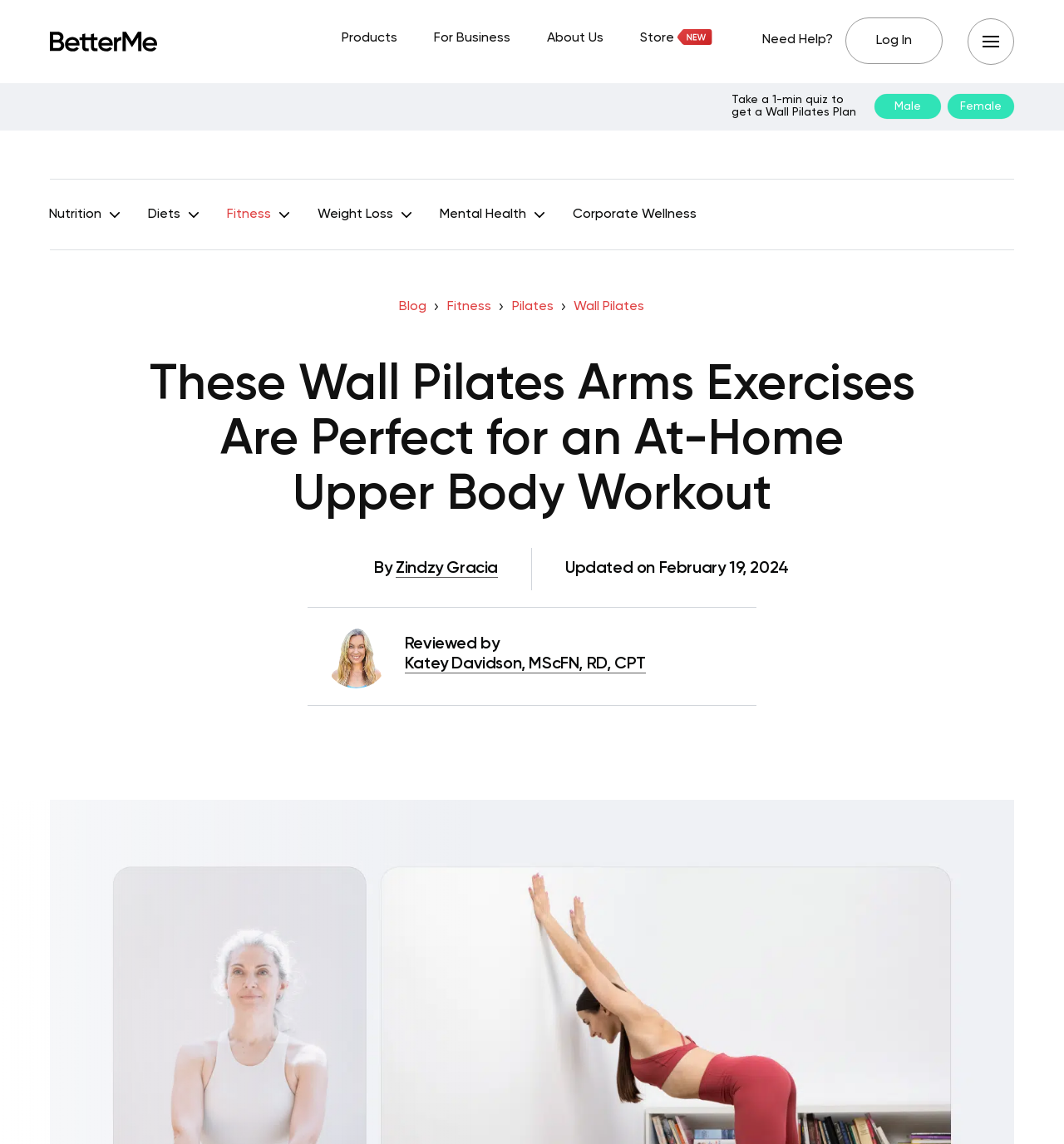How many images are on the webpage?
Answer briefly with a single word or phrase based on the image.

2